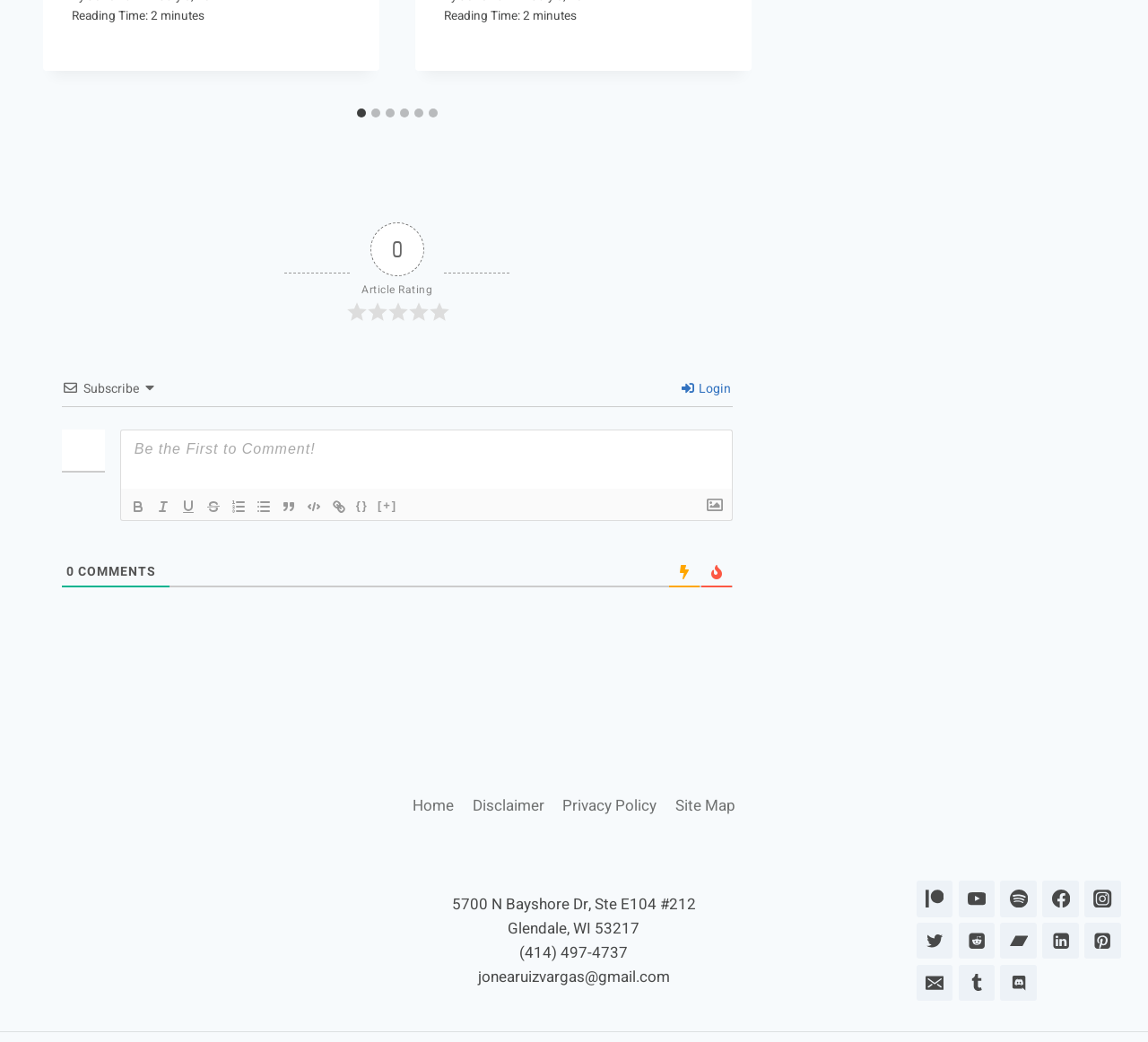Determine the bounding box coordinates for the clickable element to execute this instruction: "Click on Login". Provide the coordinates as four float numbers between 0 and 1, i.e., [left, top, right, bottom].

[0.594, 0.364, 0.637, 0.382]